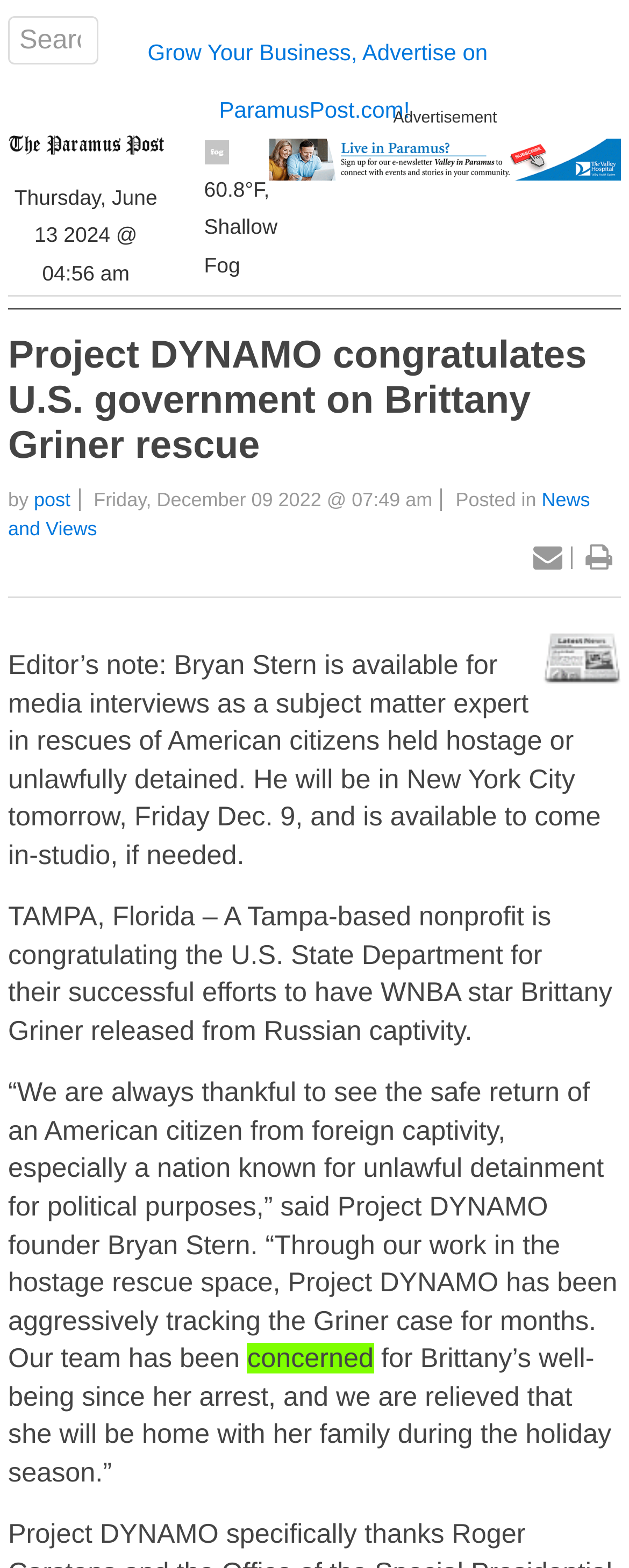Who is the founder of Project DYNAMO?
Using the visual information, respond with a single word or phrase.

Bryan Stern